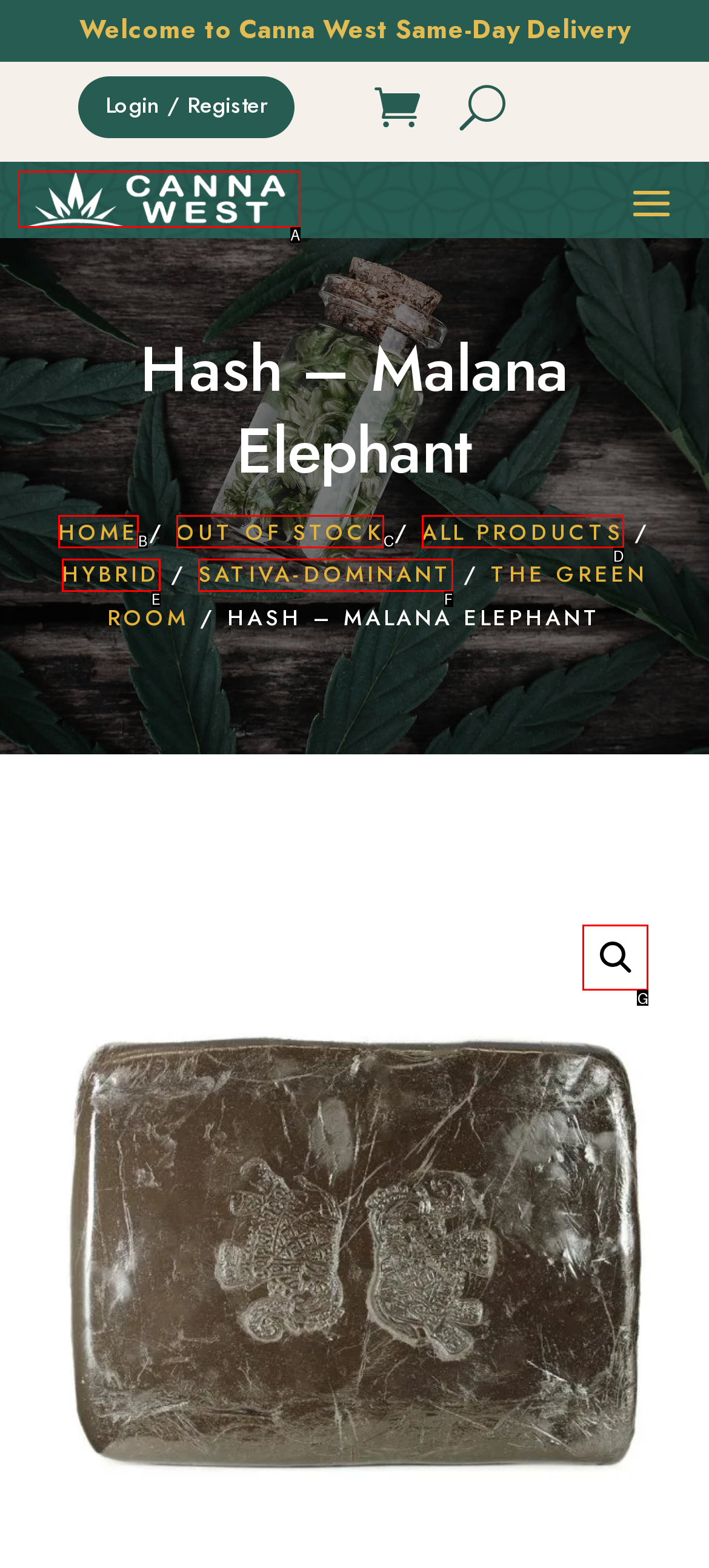Identify the HTML element that corresponds to the following description: Wireless Watch Japan Provide the letter of the best matching option.

None